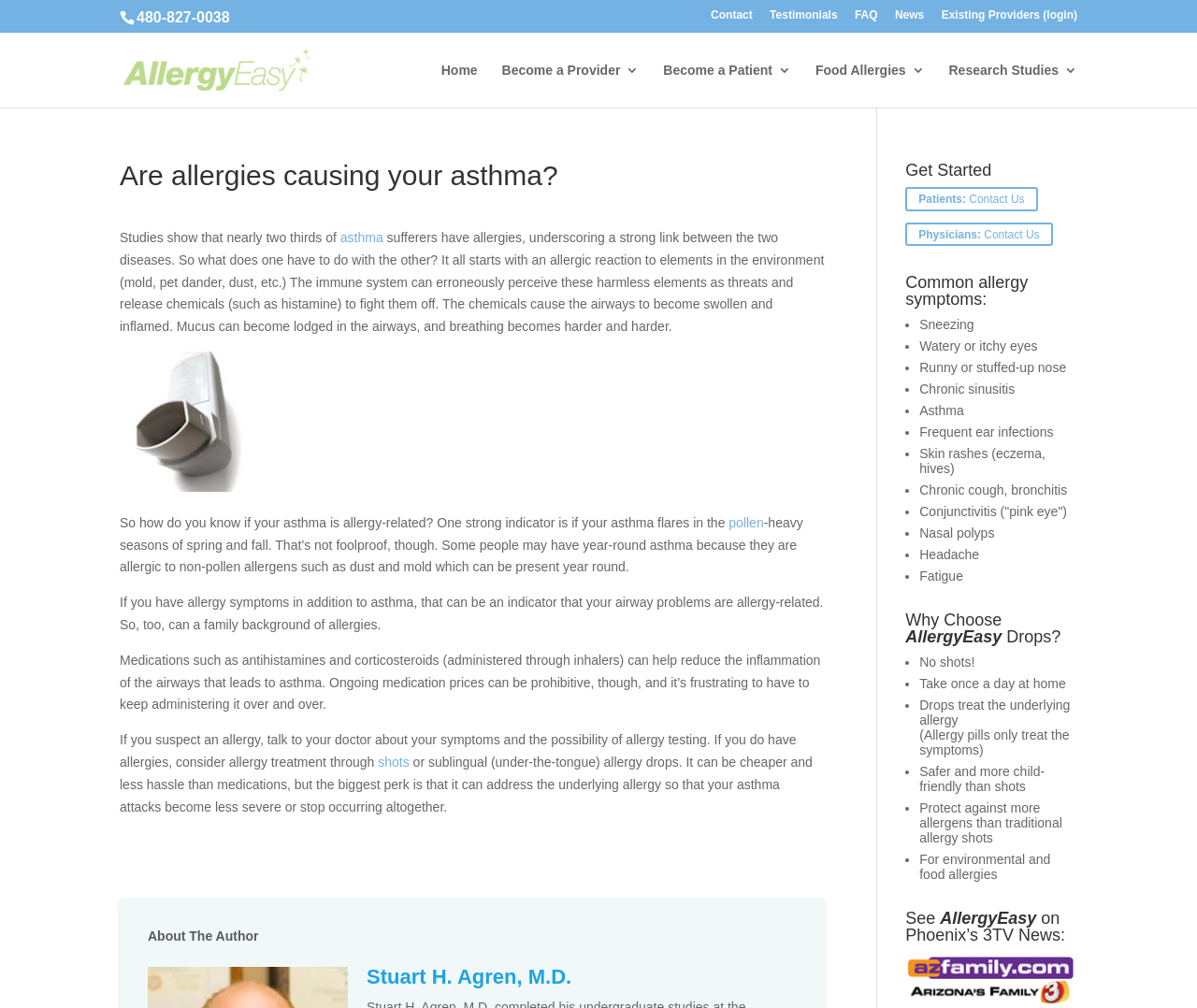What is the name of the doctor mentioned on the page?
Give a thorough and detailed response to the question.

I found the doctor's name by looking at the section 'About The Author', where I saw a heading element with the content 'Stuart H. Agren, M.D.'.